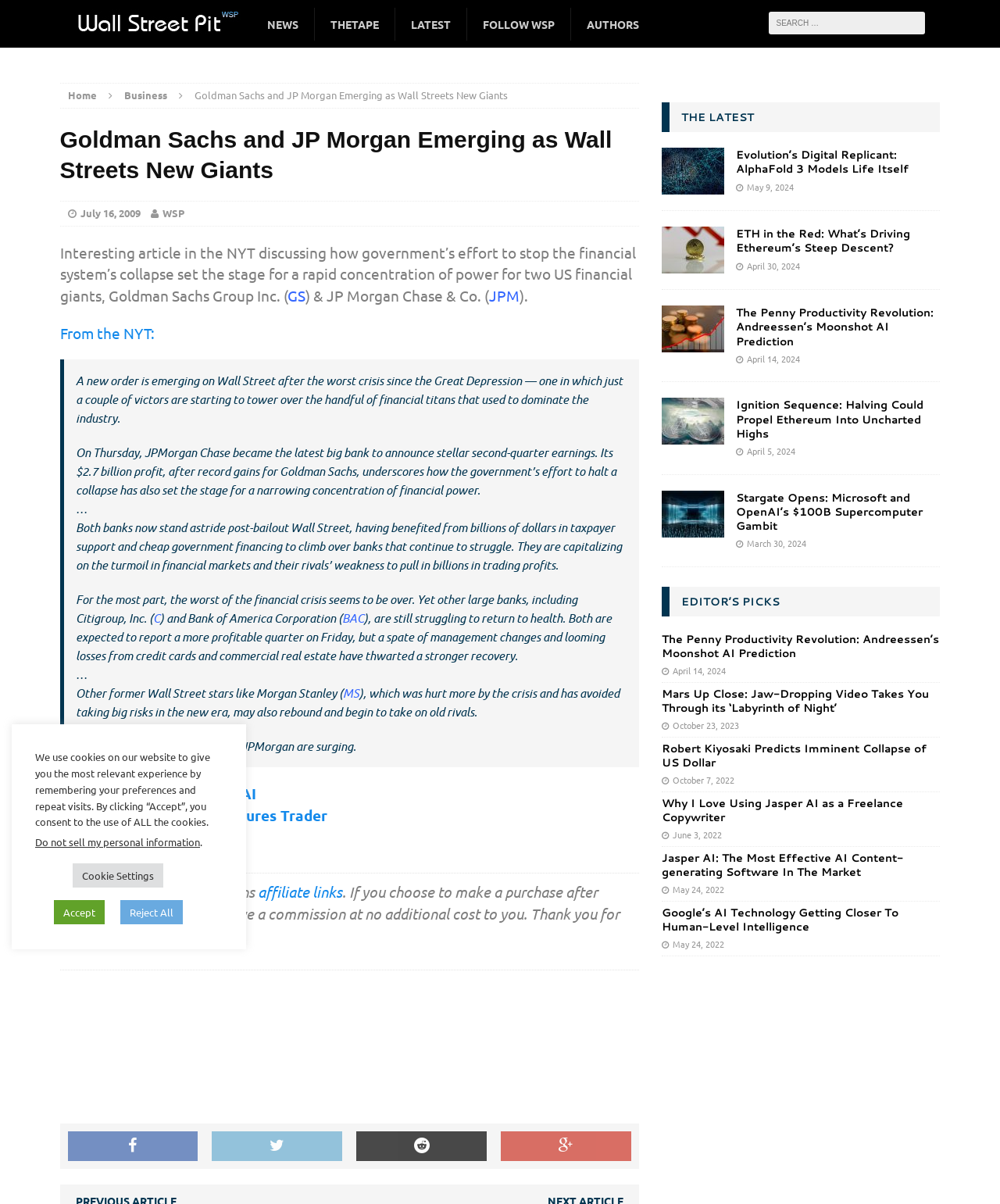Find the coordinates for the bounding box of the element with this description: "Home".

[0.068, 0.073, 0.096, 0.084]